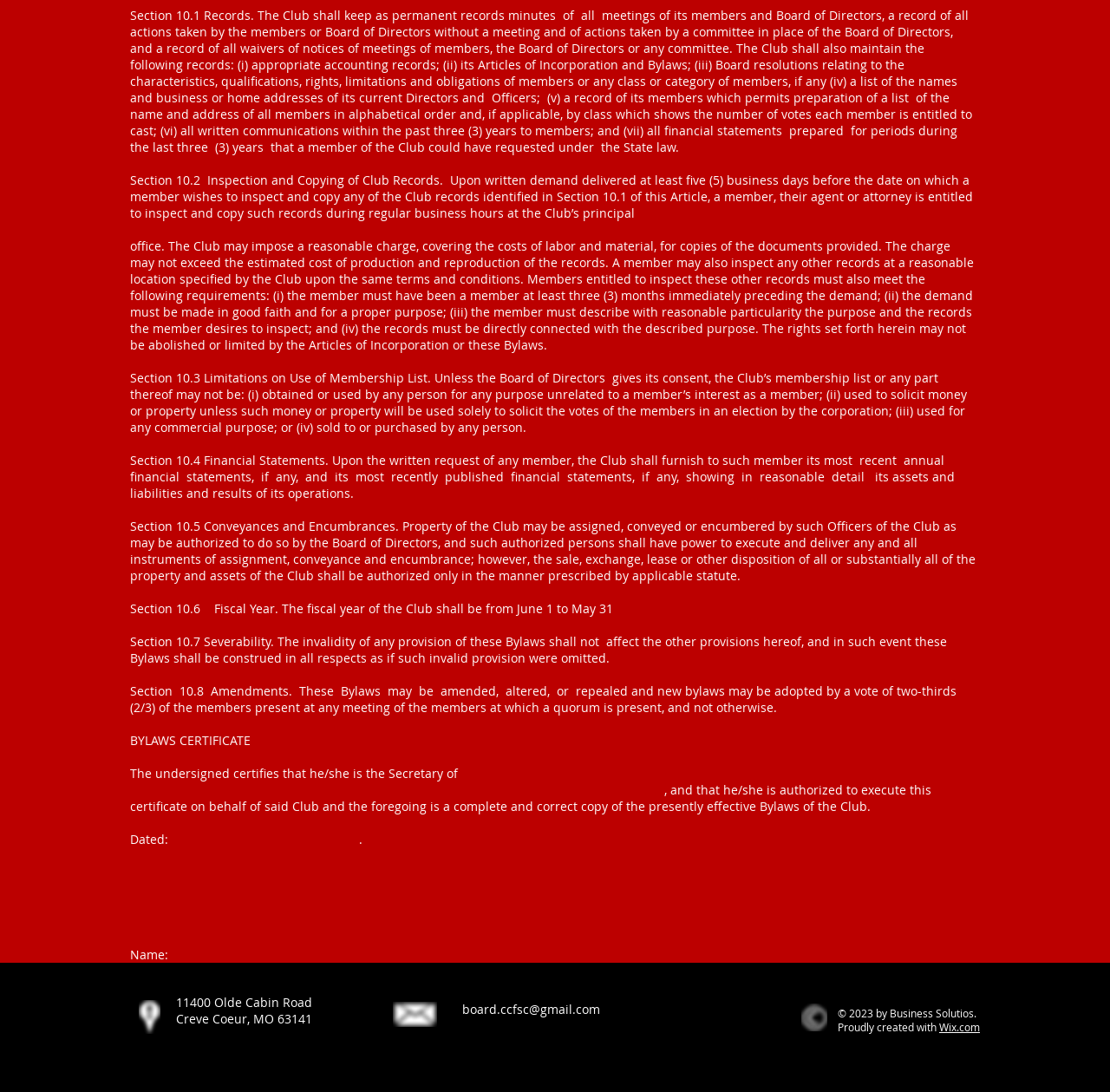Examine the image and give a thorough answer to the following question:
Who can inspect and copy Club records?

According to Section 10.2 Inspection and Copying of Club Records, a member, their agent or attorney is entitled to inspect and copy Club records upon written demand delivered at least five business days before the date on which a member wishes to inspect and copy any of the Club records.